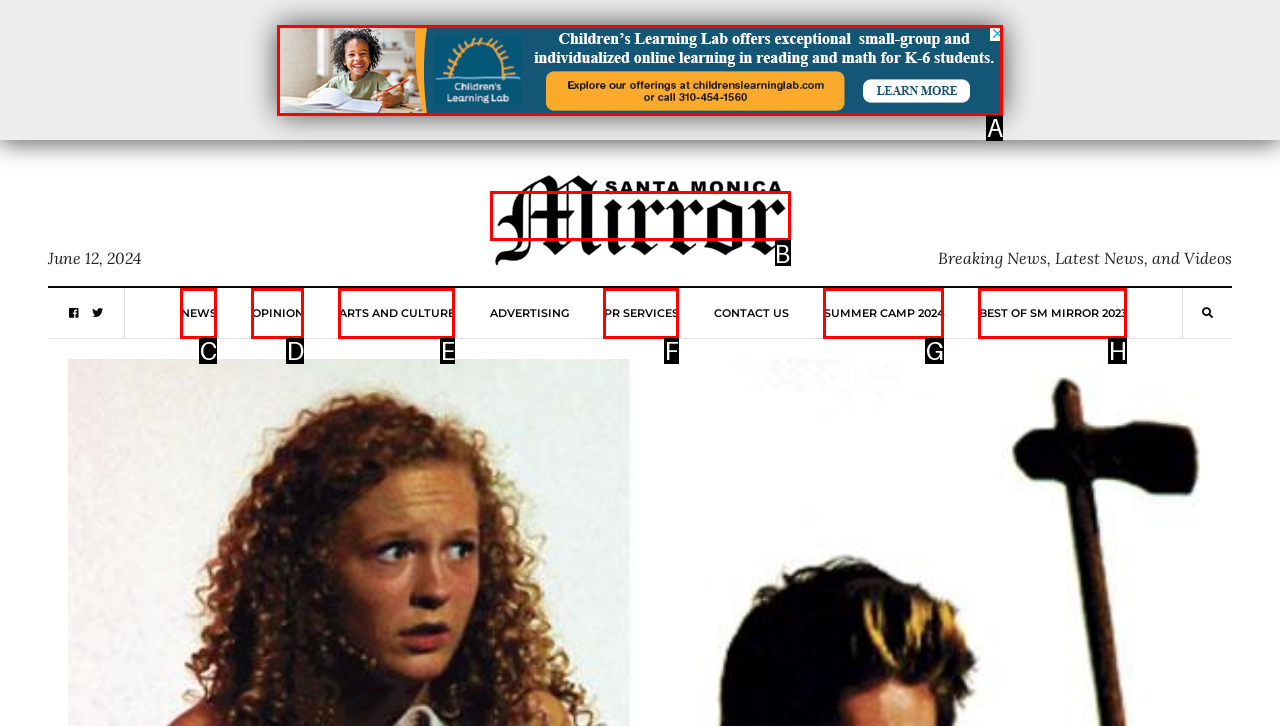Determine the option that aligns with this description: Best of SM Mirror 2023
Reply with the option's letter directly.

H